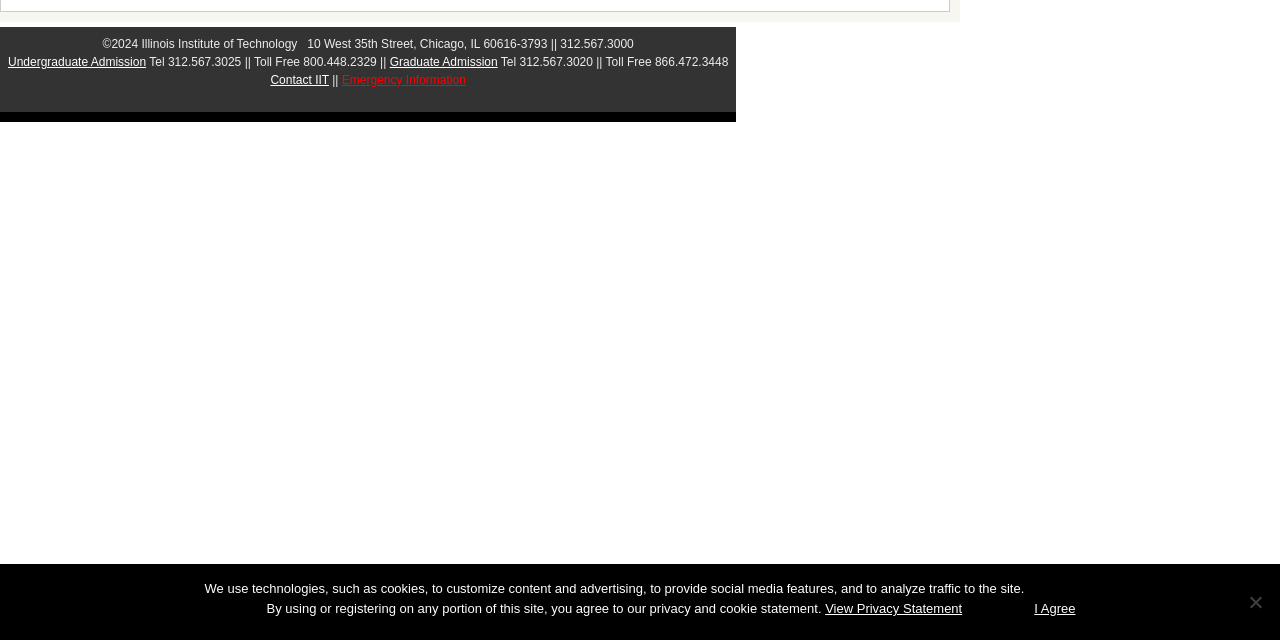Using the provided description: "View Privacy Statement", find the bounding box coordinates of the corresponding UI element. The output should be four float numbers between 0 and 1, in the format [left, top, right, bottom].

[0.645, 0.935, 0.752, 0.958]